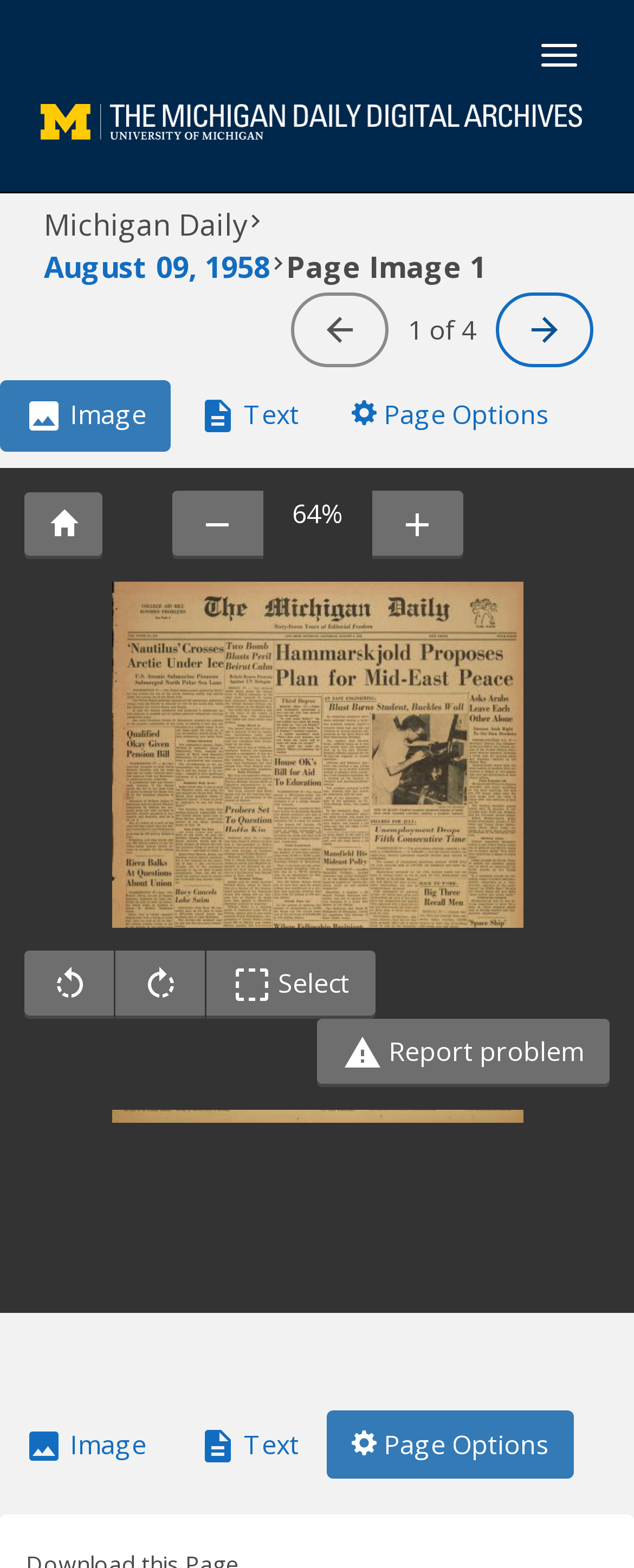Please provide the bounding box coordinates for the element that needs to be clicked to perform the following instruction: "Toggle navigation". The coordinates should be given as four float numbers between 0 and 1, i.e., [left, top, right, bottom].

[0.828, 0.019, 0.936, 0.052]